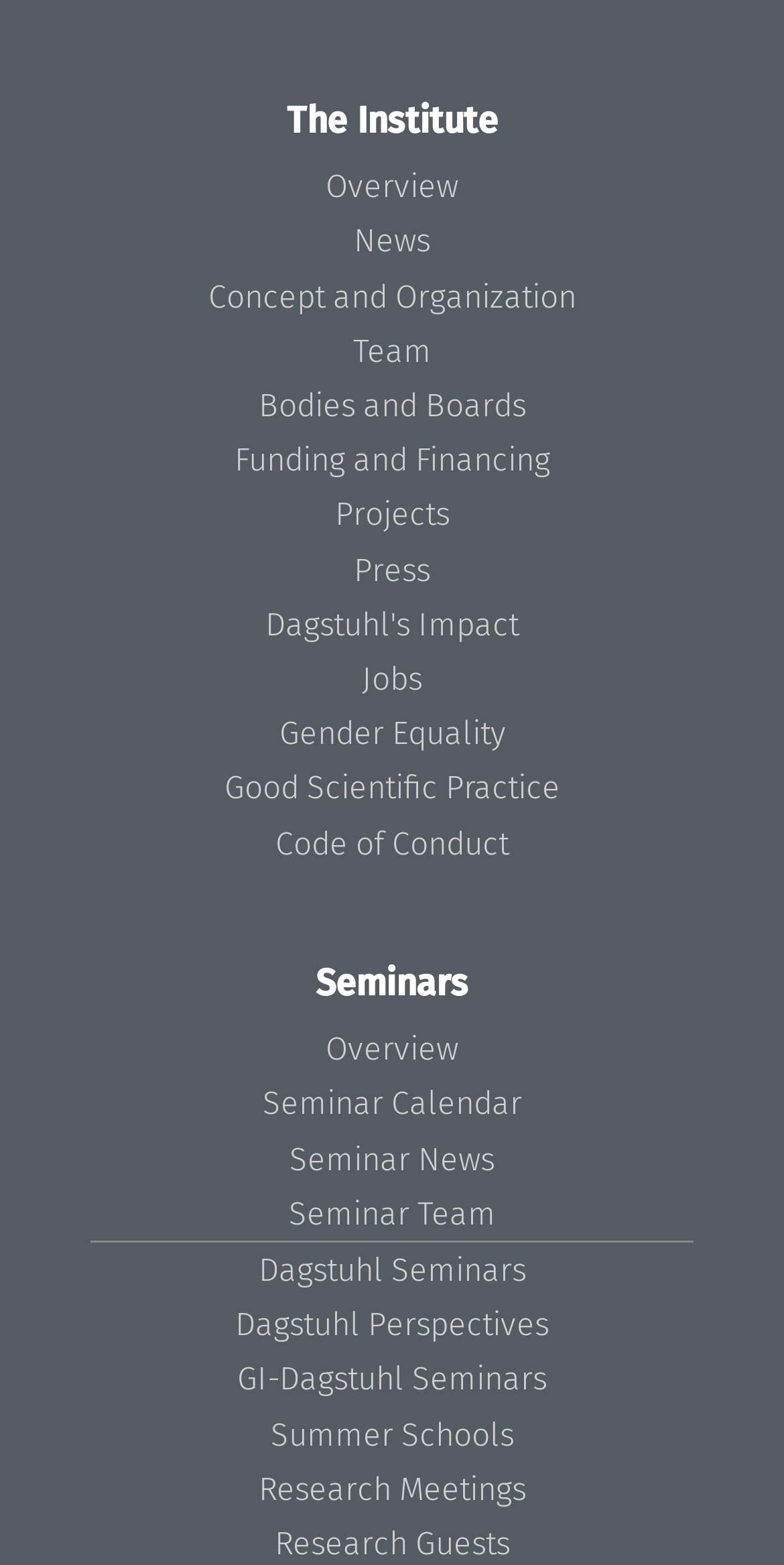Could you locate the bounding box coordinates for the section that should be clicked to accomplish this task: "click on The Institute".

[0.115, 0.064, 0.885, 0.092]